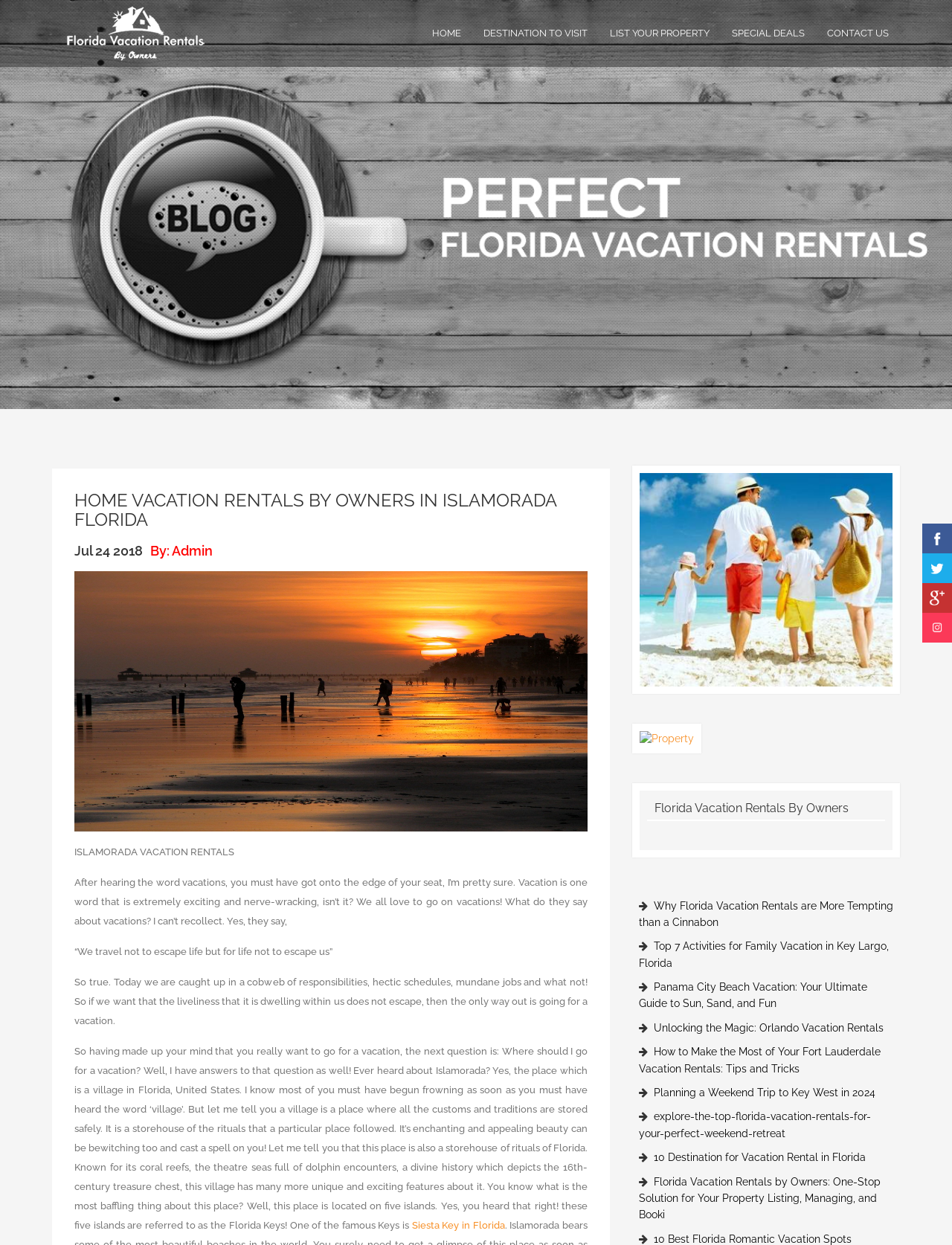What type of vacation rentals are offered on this website?
Look at the image and answer the question using a single word or phrase.

Home vacation rentals